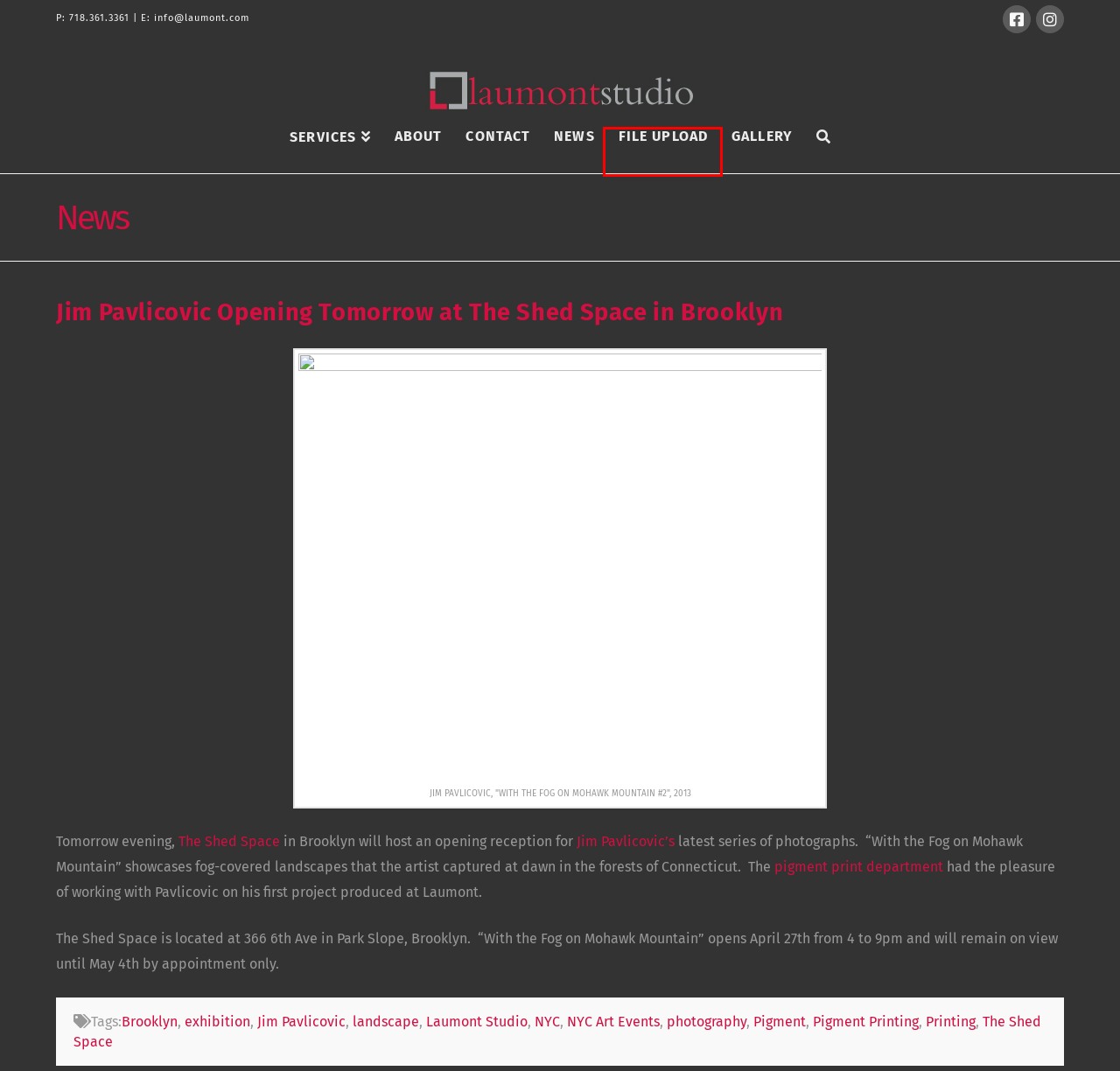You are presented with a screenshot of a webpage containing a red bounding box around a particular UI element. Select the best webpage description that matches the new webpage after clicking the element within the bounding box. Here are the candidates:
A. Printing | Laumont Photographics
B. Jim Pavlicovic | Laumont Photographics
C. Laumont Studio | Laumont Photographics
D. Pigment Printing | Laumont Photographics
E. file upload | Laumont Photographics
F. Pigment | Laumont Photographics
G. photography | Laumont Photographics
H. The Shed Space | Laumont Photographics

E